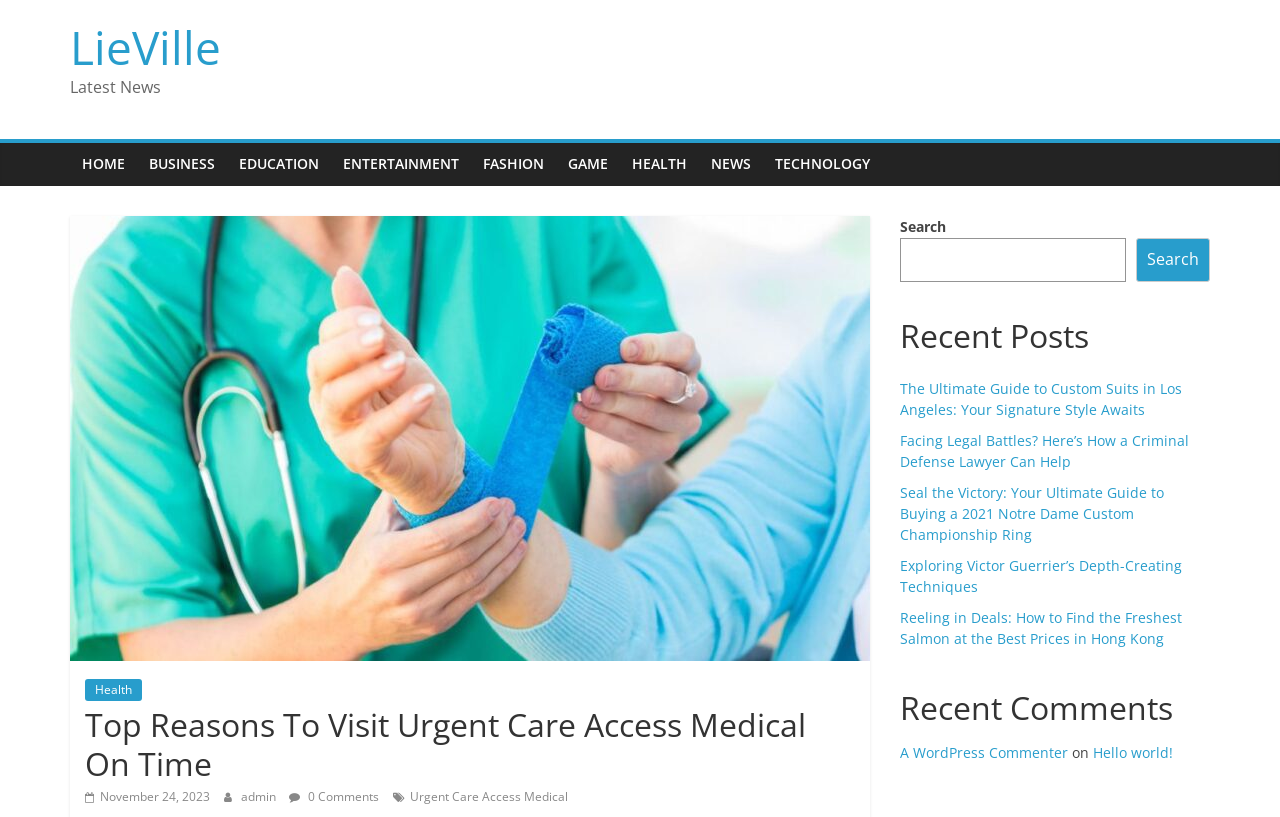Provide the bounding box coordinates of the area you need to click to execute the following instruction: "Contact us".

None